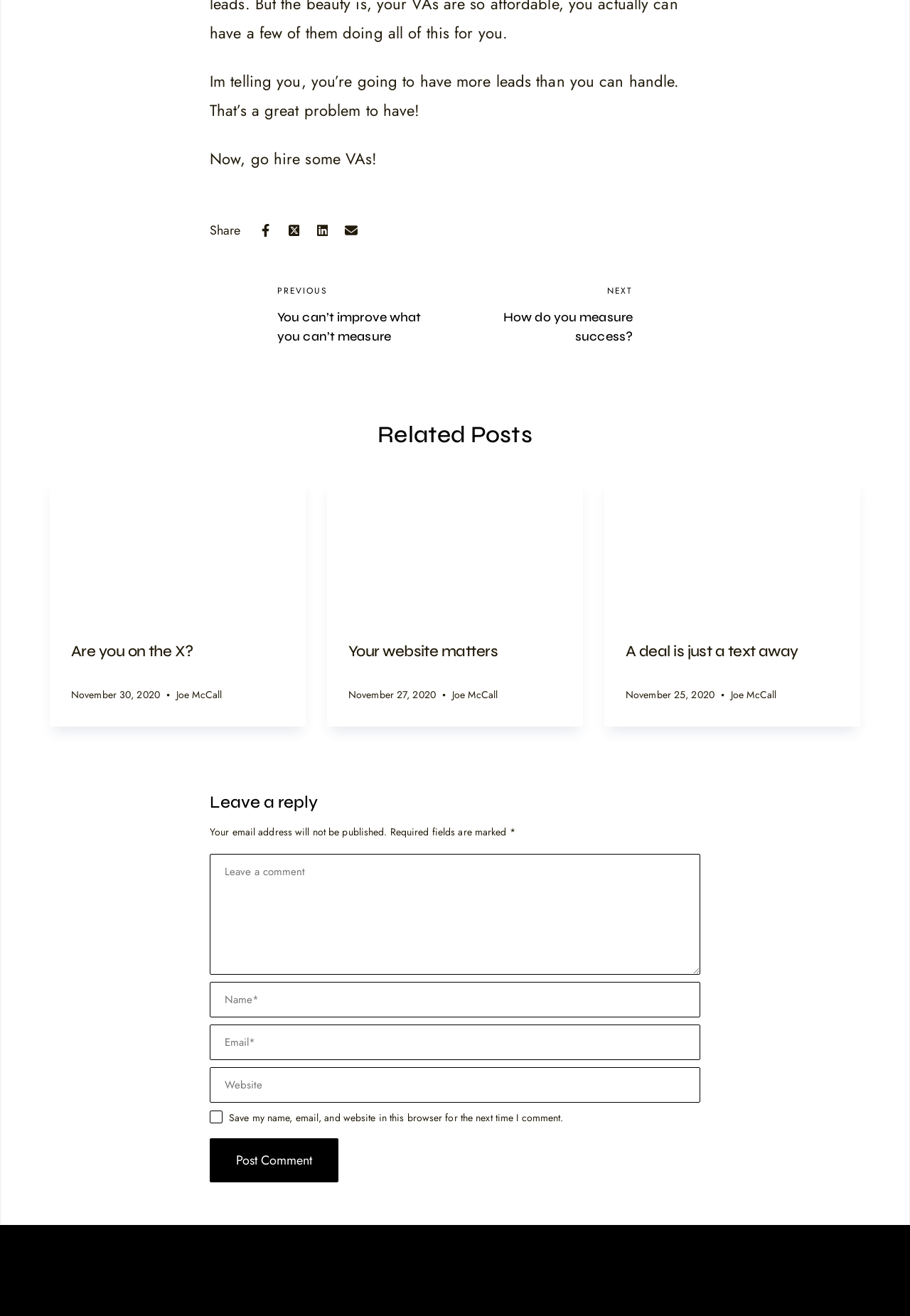What is required to leave a comment?
Look at the screenshot and respond with a single word or phrase.

Name and Email